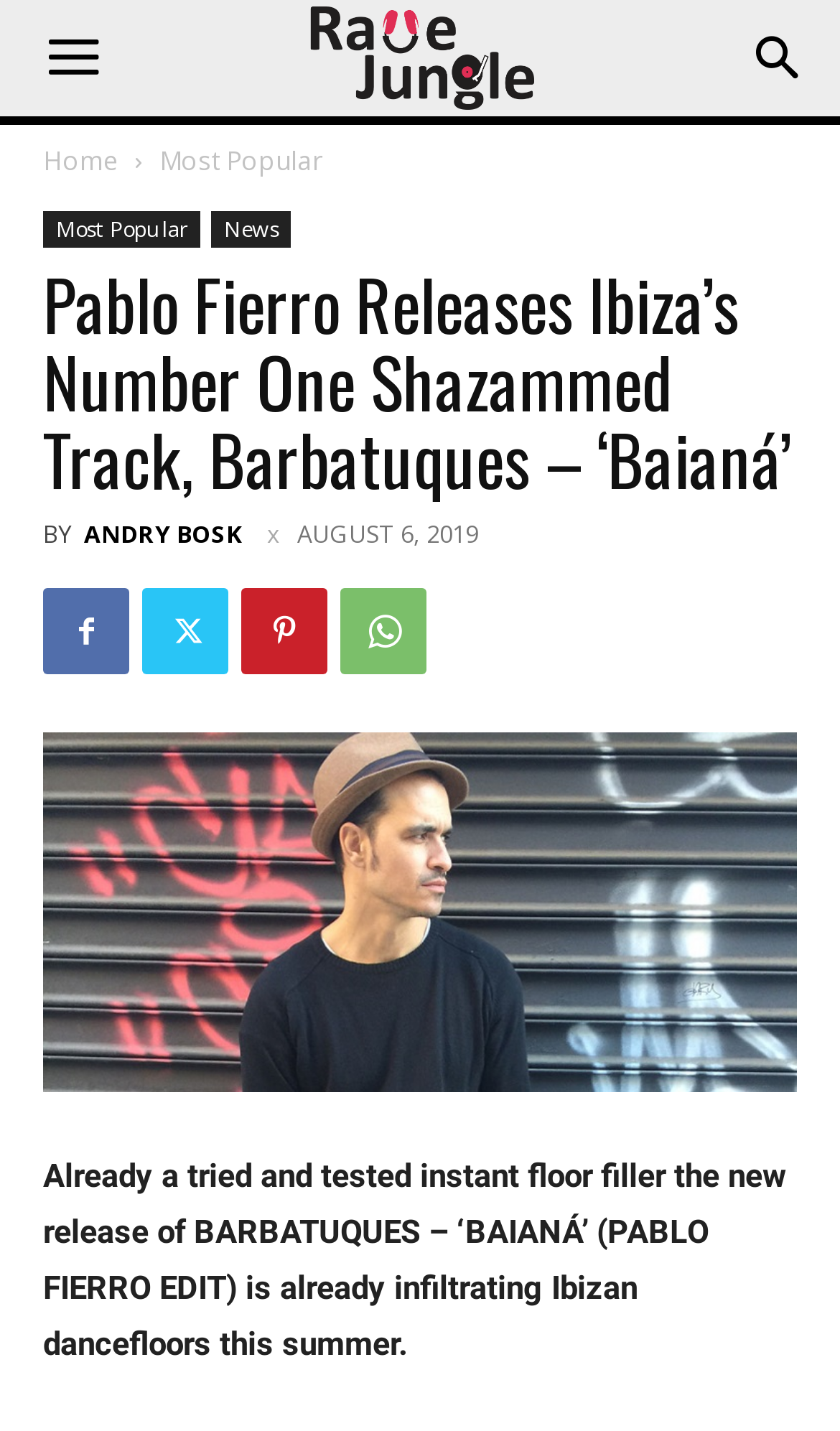Please specify the bounding box coordinates of the region to click in order to perform the following instruction: "Go to the 'Home' page".

[0.051, 0.099, 0.141, 0.125]